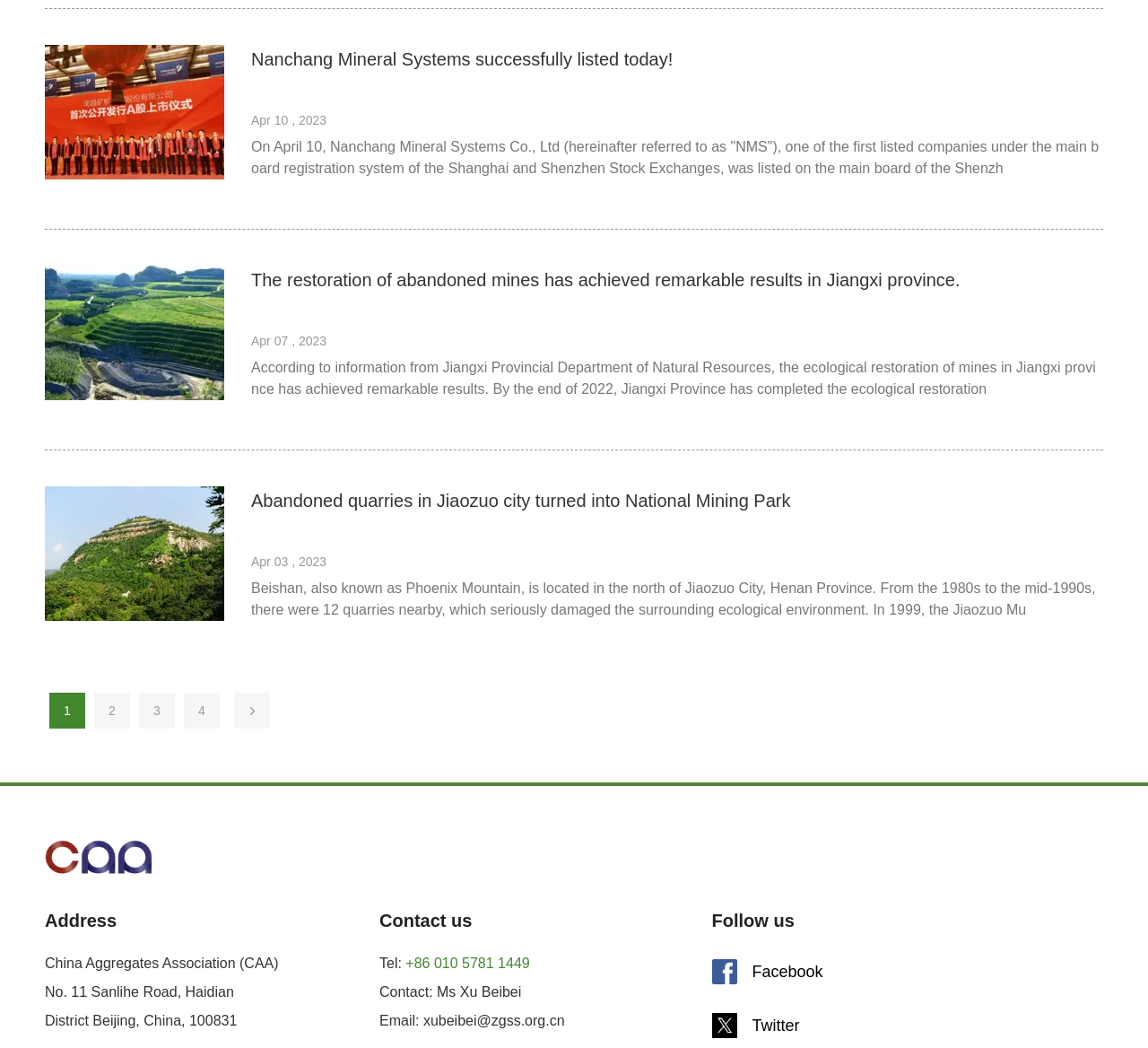Identify the coordinates of the bounding box for the element that must be clicked to accomplish the instruction: "Go to the next page".

[0.043, 0.661, 0.074, 0.695]